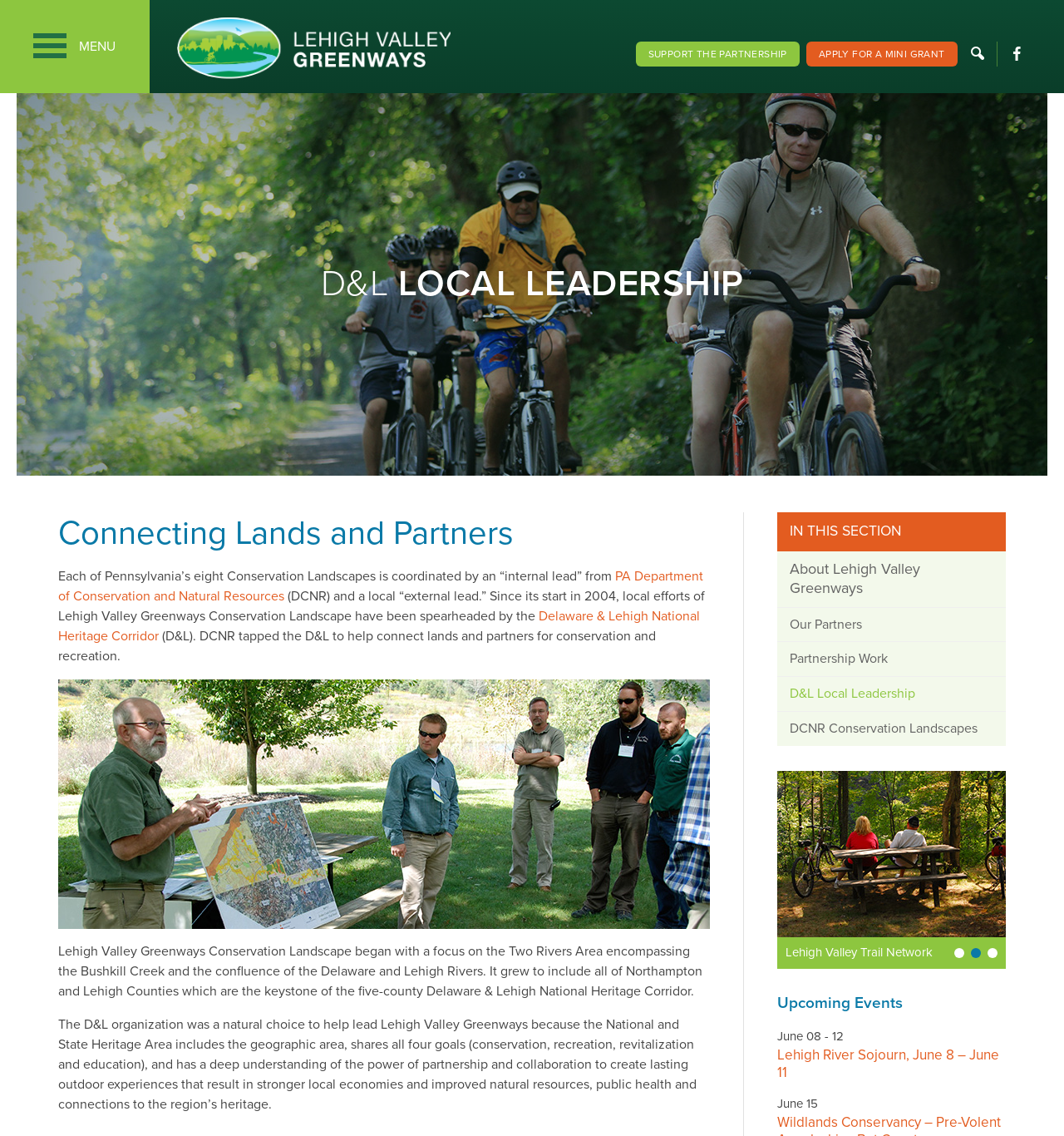Identify the bounding box coordinates for the UI element described as: "Apply For a Mini Grant". The coordinates should be provided as four floats between 0 and 1: [left, top, right, bottom].

[0.758, 0.037, 0.9, 0.059]